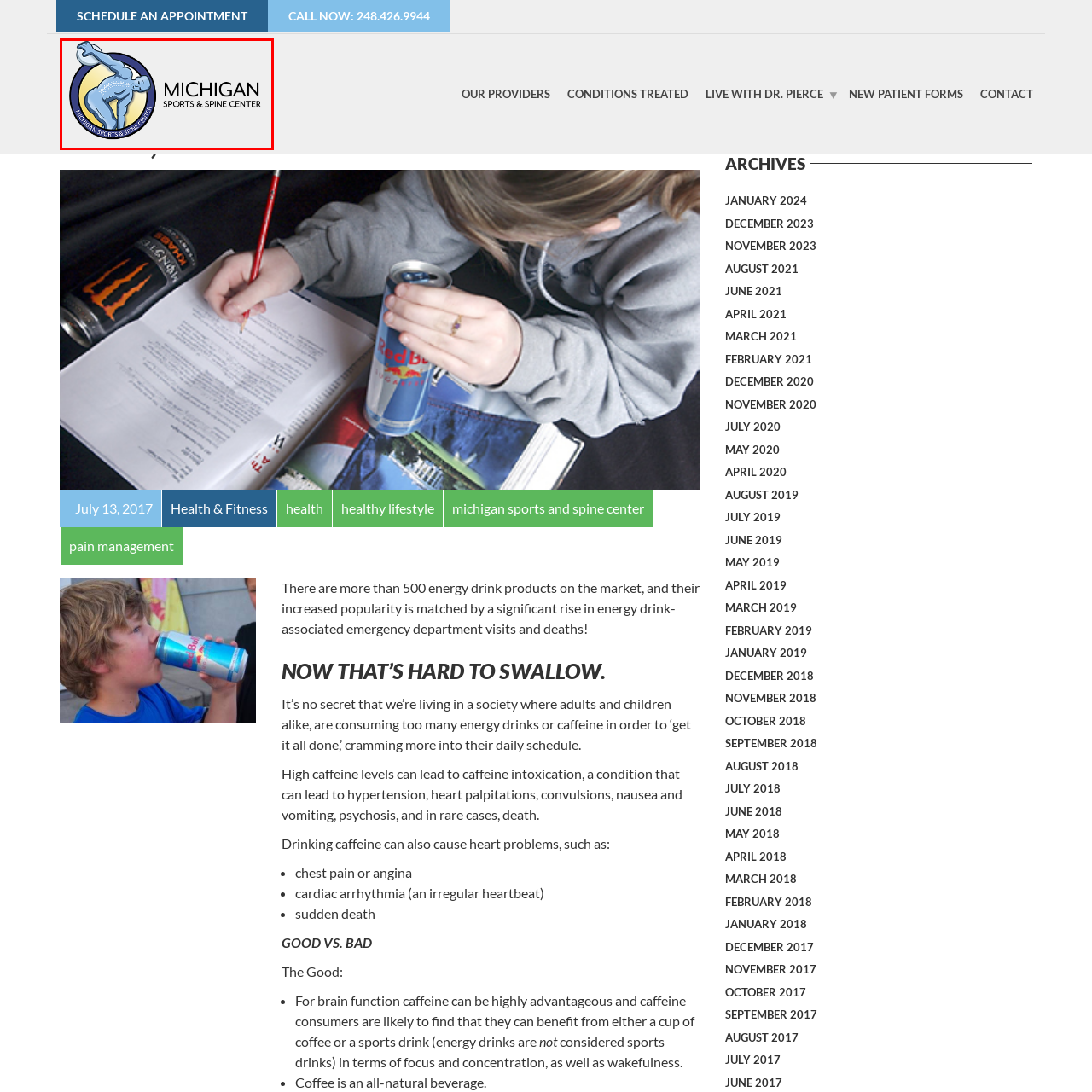Look closely at the image highlighted in red, What is the focus of the Michigan Sports and Spine Center? 
Respond with a single word or phrase.

Sports medicine and rehabilitation